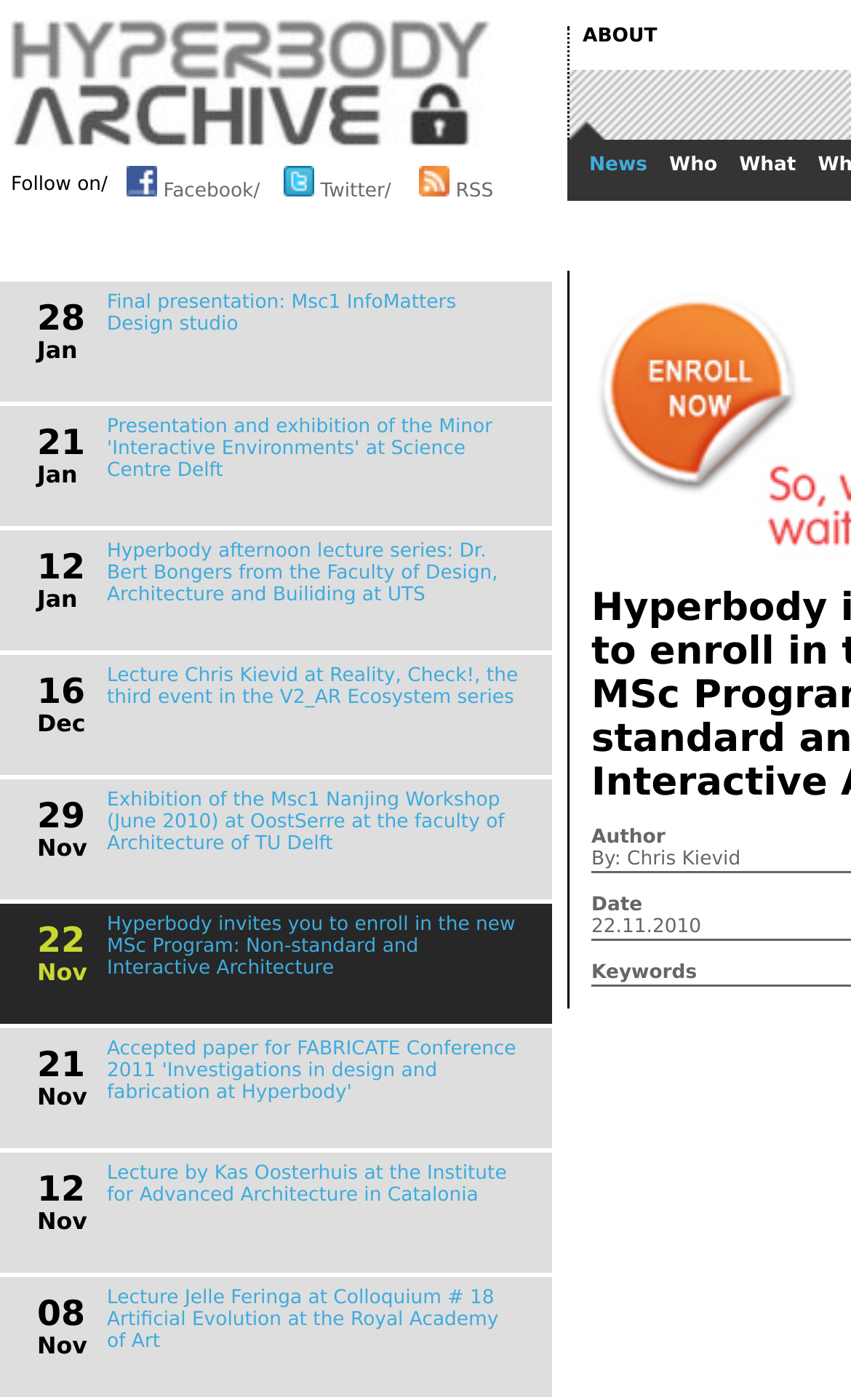Find the bounding box coordinates for the UI element that matches this description: "Who".

[0.786, 0.111, 0.843, 0.126]